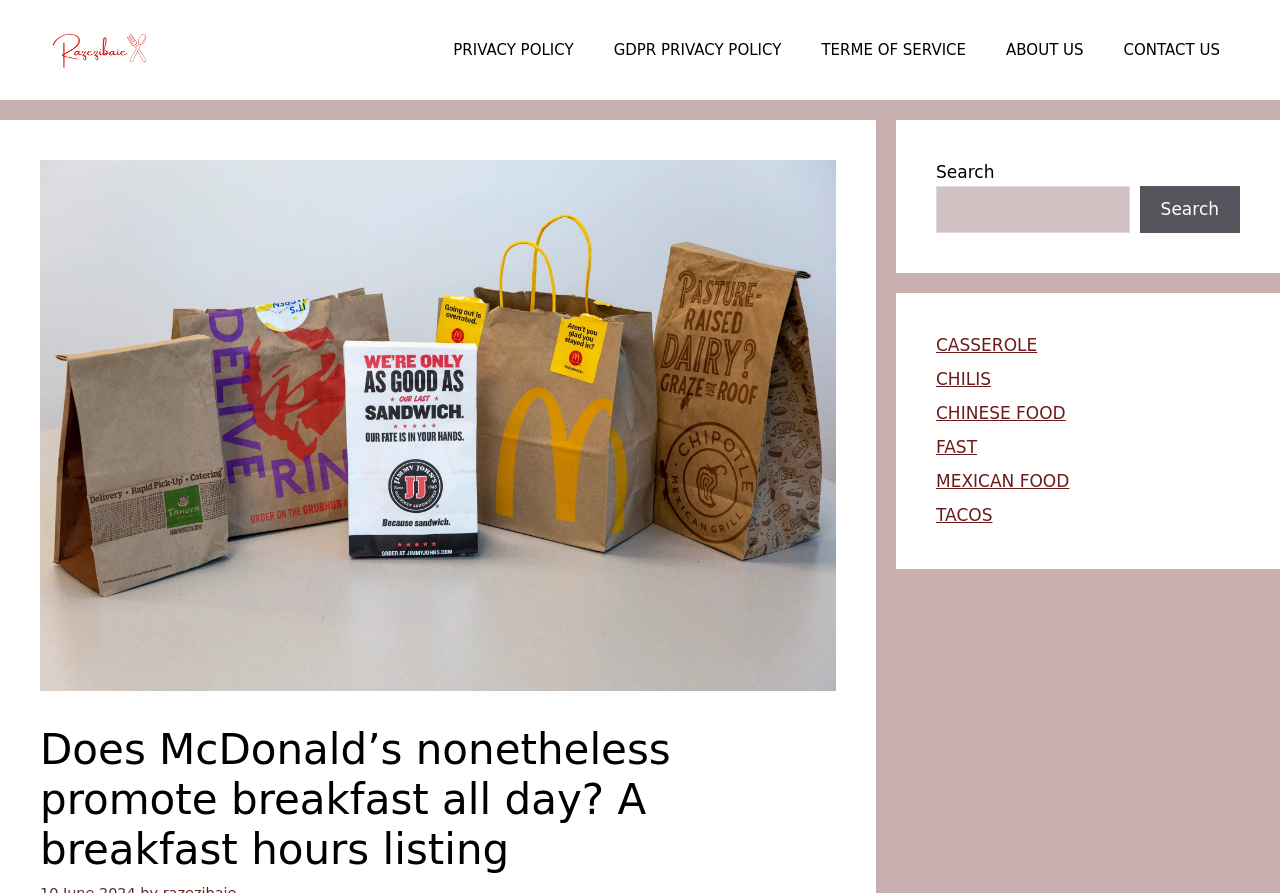Please specify the bounding box coordinates of the clickable region necessary for completing the following instruction: "Visit the About Us page". The coordinates must consist of four float numbers between 0 and 1, i.e., [left, top, right, bottom].

None